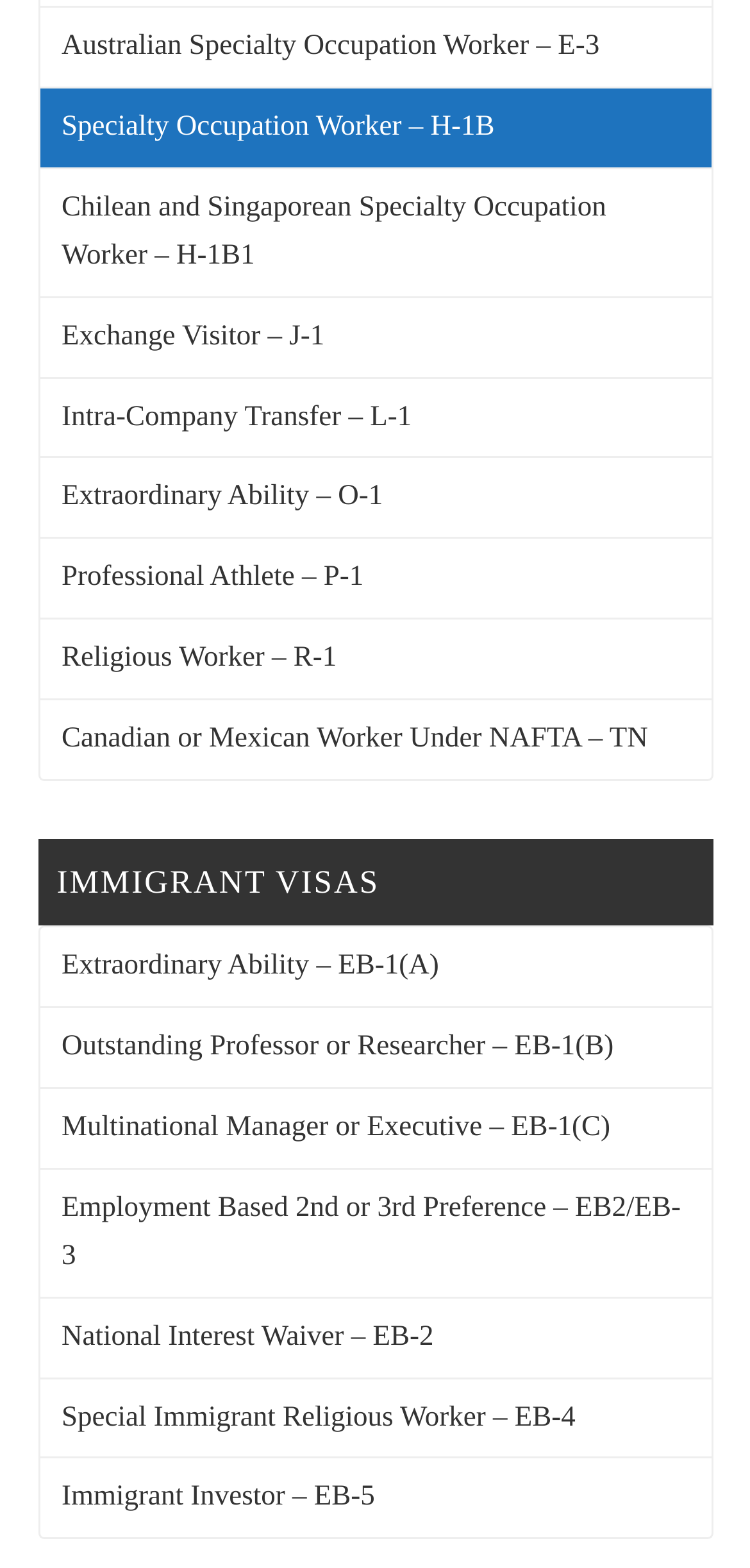Please find the bounding box coordinates of the element that must be clicked to perform the given instruction: "Read the blog". The coordinates should be four float numbers from 0 to 1, i.e., [left, top, right, bottom].

None